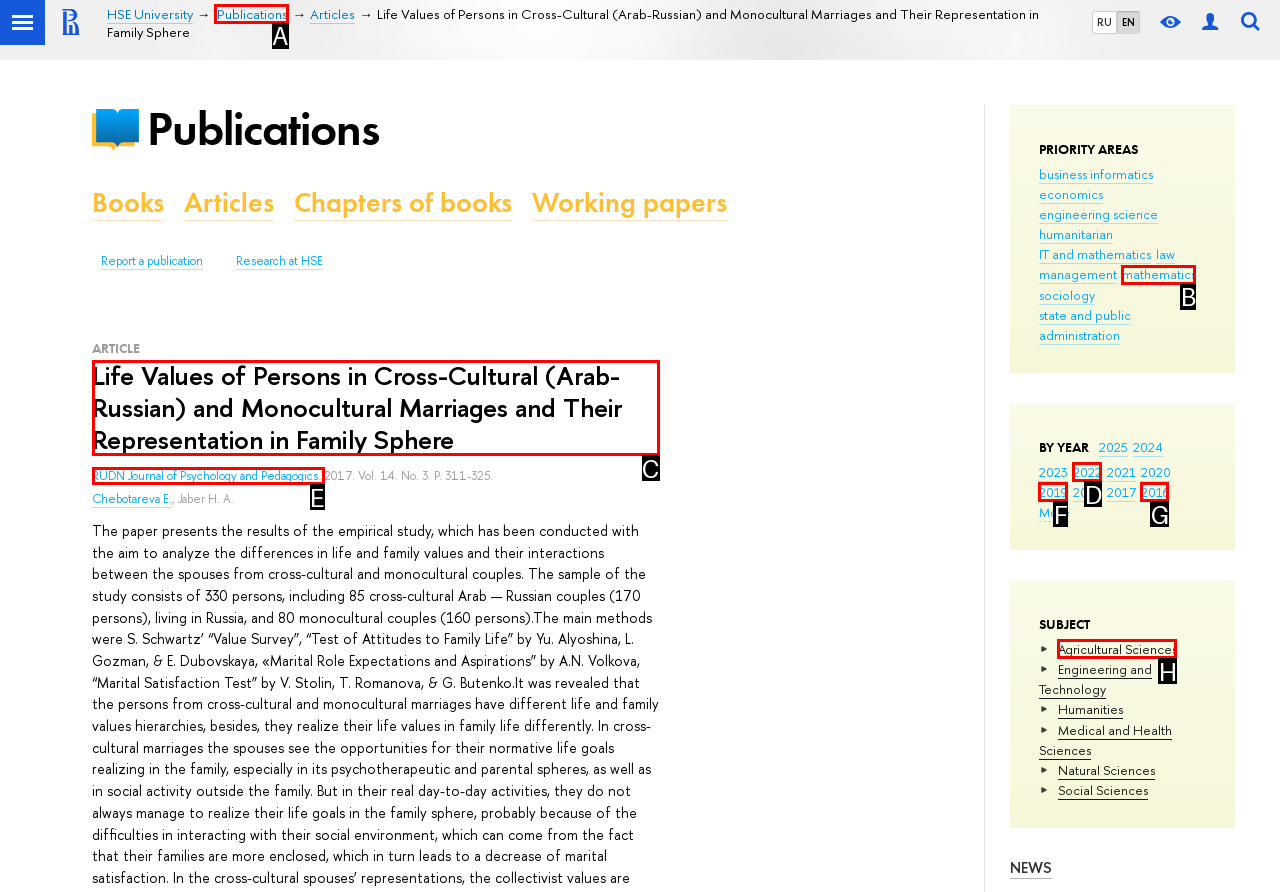For the instruction: Click the link to go to the home page, which HTML element should be clicked?
Respond with the letter of the appropriate option from the choices given.

None